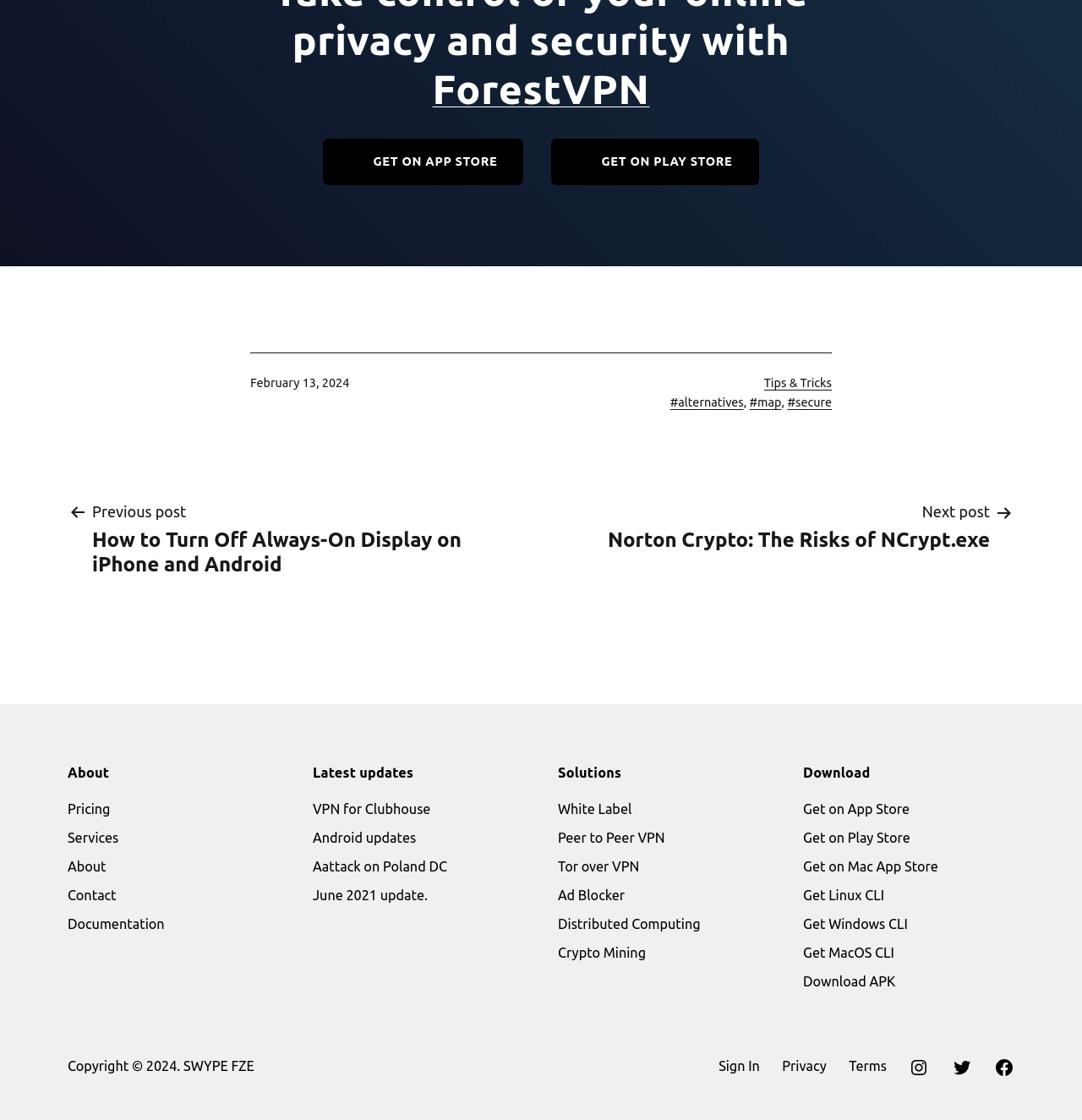Indicate the bounding box coordinates of the element that must be clicked to execute the instruction: "Click the MY ACCOUNT link". The coordinates should be given as four float numbers between 0 and 1, i.e., [left, top, right, bottom].

None